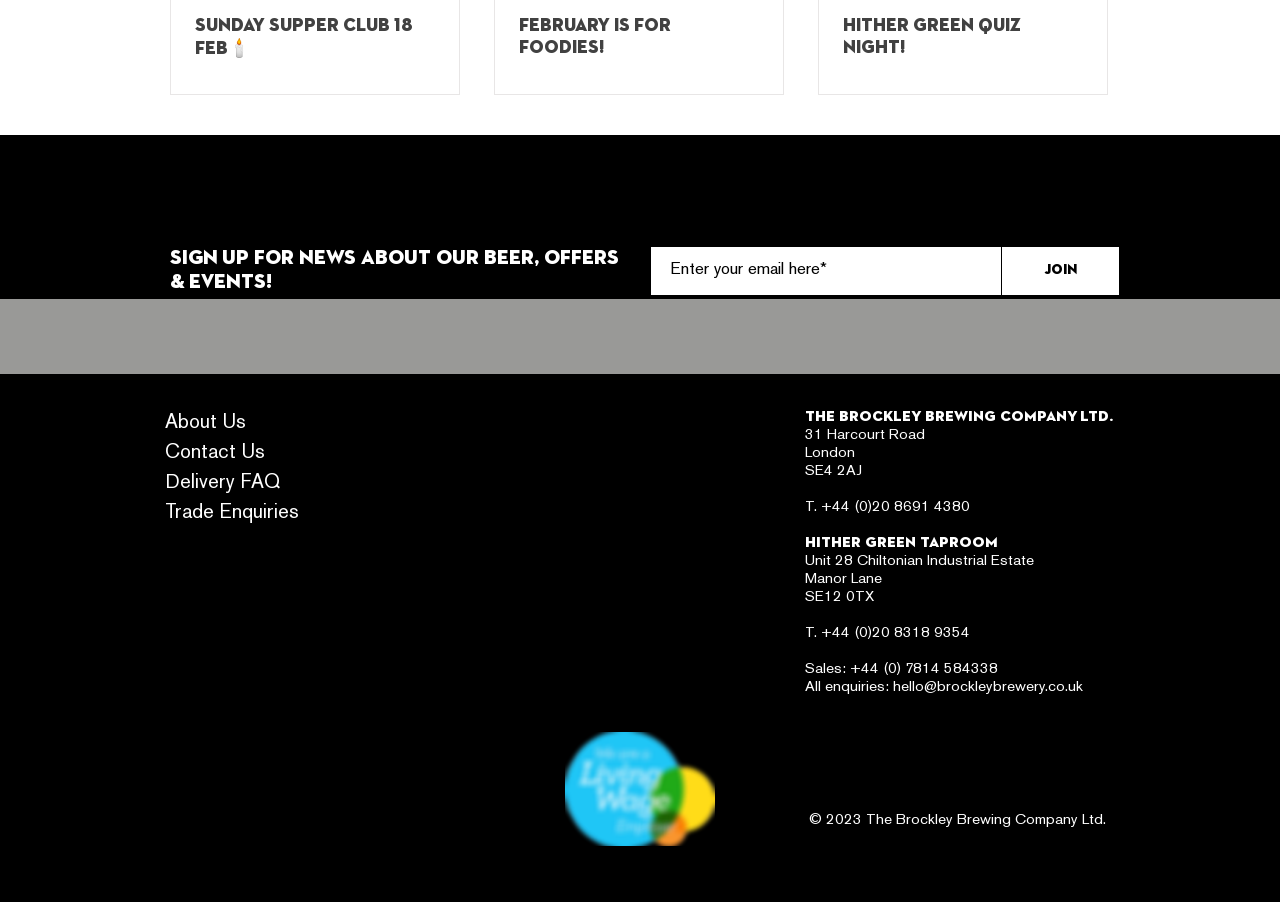Please identify the bounding box coordinates of the clickable area that will allow you to execute the instruction: "Follow on Twitter".

[0.411, 0.453, 0.462, 0.526]